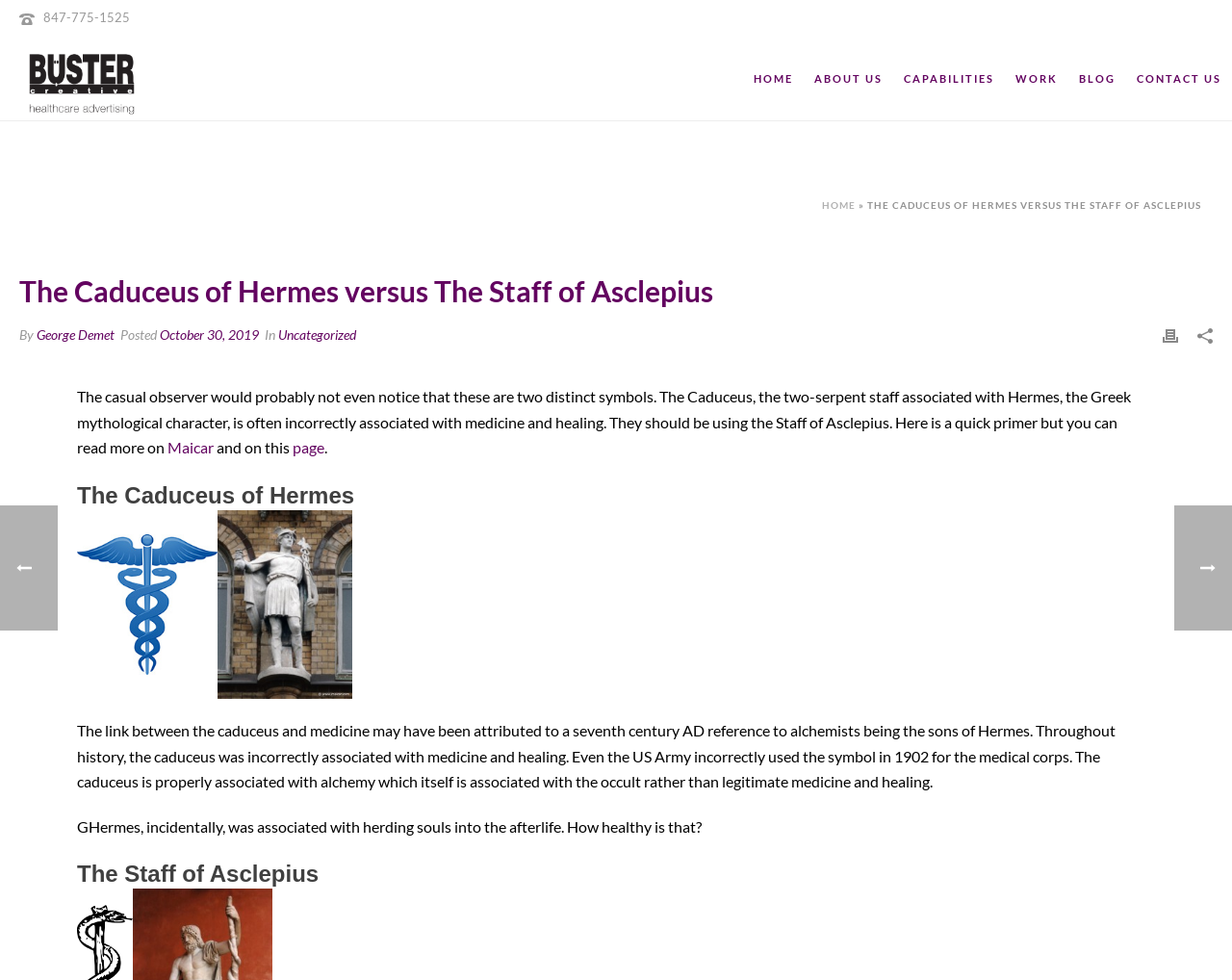Determine the bounding box coordinates in the format (top-left x, top-left y, bottom-right x, bottom-right y). Ensure all values are floating point numbers between 0 and 1. Identify the bounding box of the UI element described by: Contact Us

[0.914, 0.034, 1.0, 0.123]